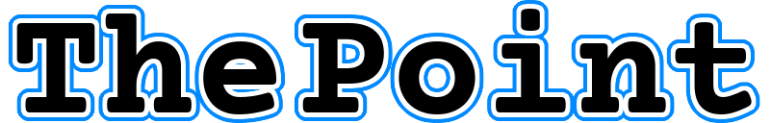Please respond in a single word or phrase: 
Who is the author of the article?

Jesse Steele